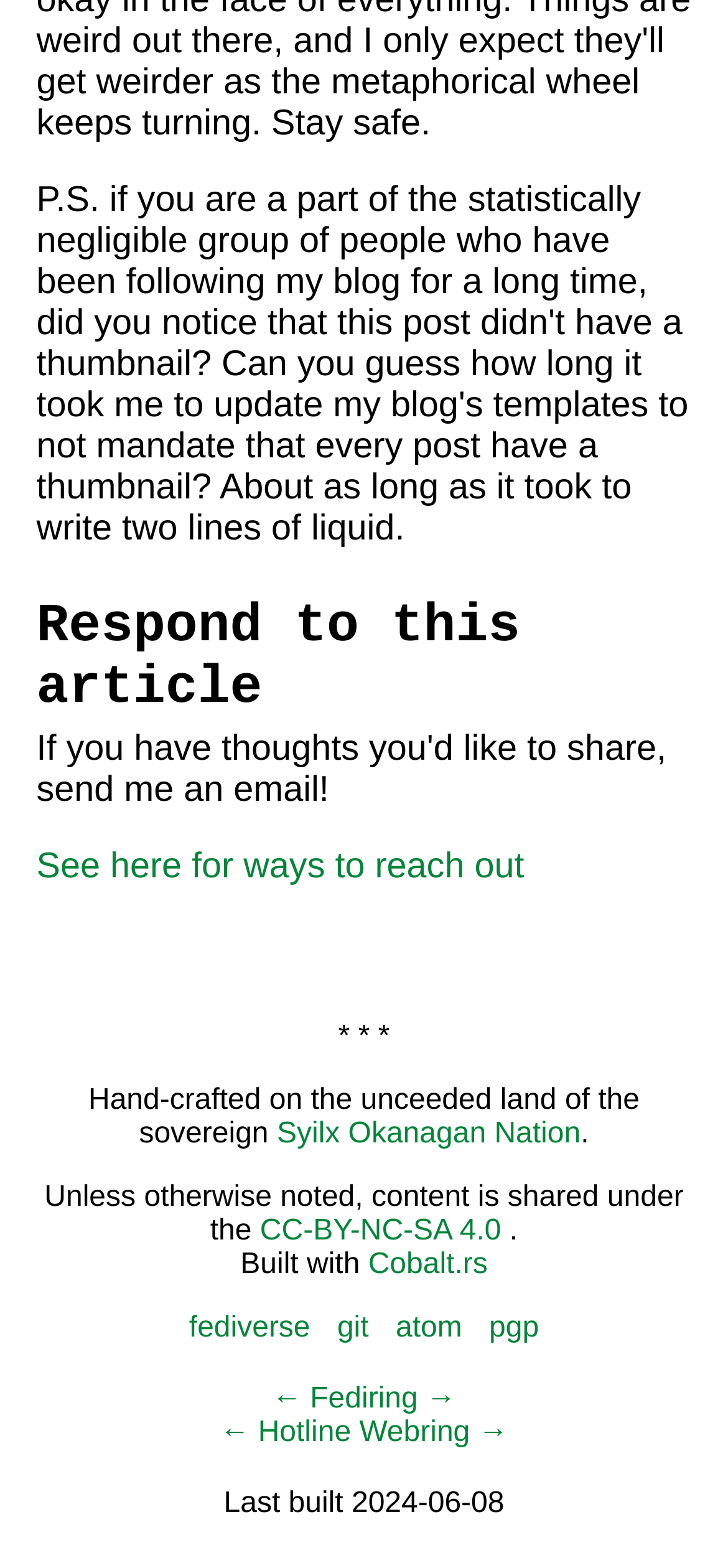Please find and report the bounding box coordinates of the element to click in order to perform the following action: "Go to the 'Hotline Webring' page". The coordinates should be expressed as four float numbers between 0 and 1, in the format [left, top, right, bottom].

[0.354, 0.903, 0.646, 0.923]